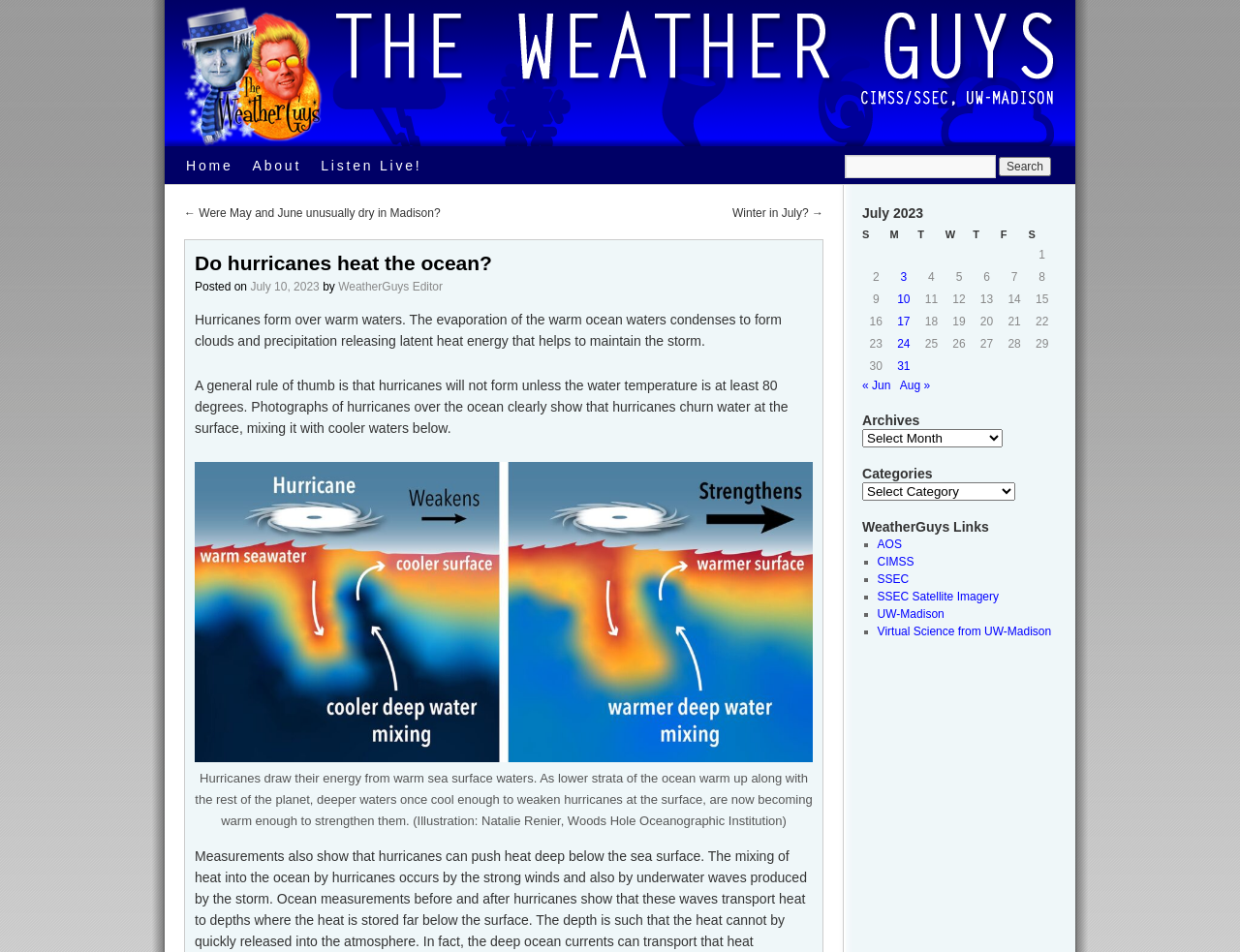Show the bounding box coordinates of the element that should be clicked to complete the task: "Go to the home page".

[0.142, 0.155, 0.196, 0.193]